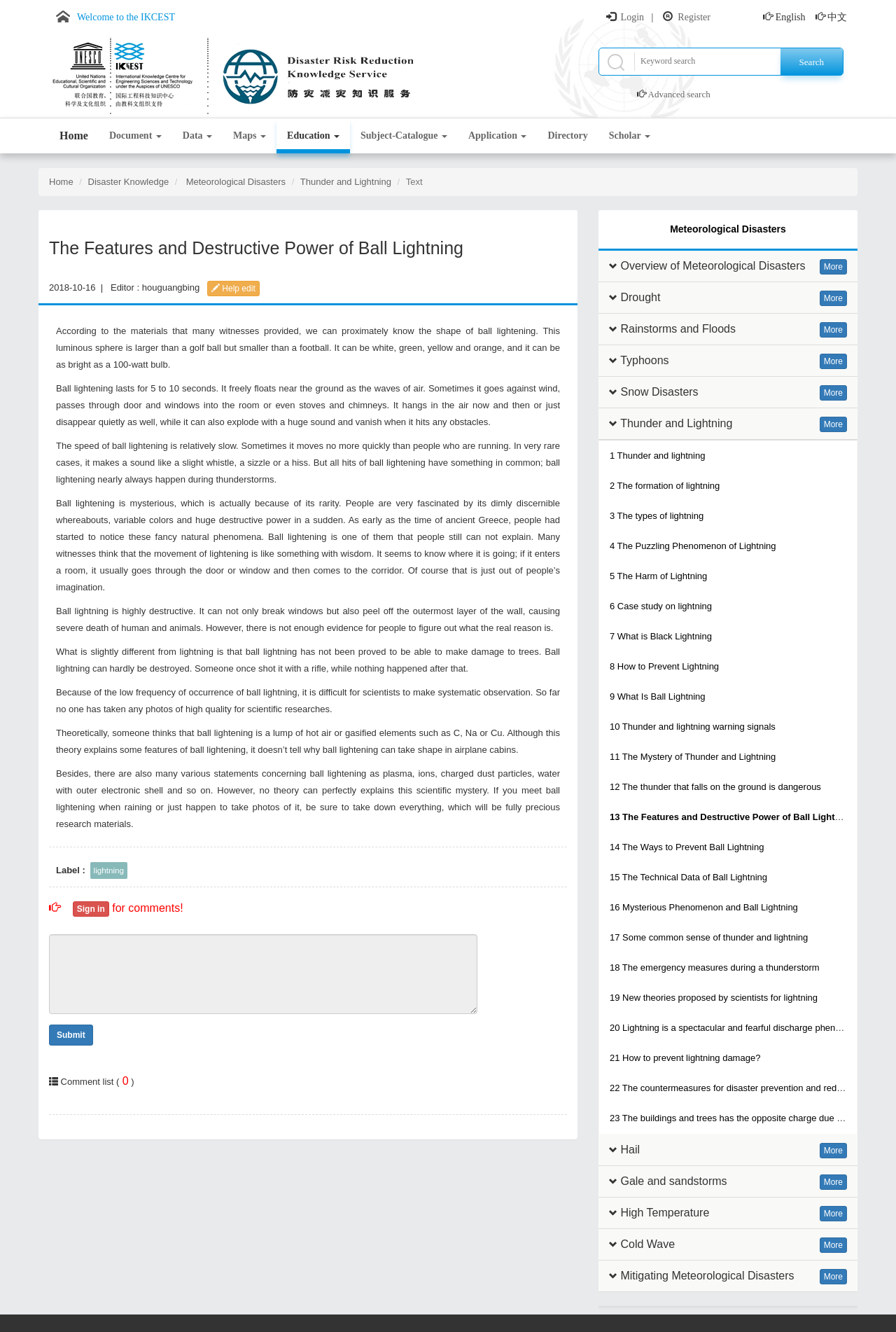What is the speed of ball lightning?
Analyze the screenshot and provide a detailed answer to the question.

According to the webpage content, the speed of ball lightning is relatively slow. Sometimes it moves no more quickly than people who are running. This information is provided in the paragraph that describes the movement of ball lightning.